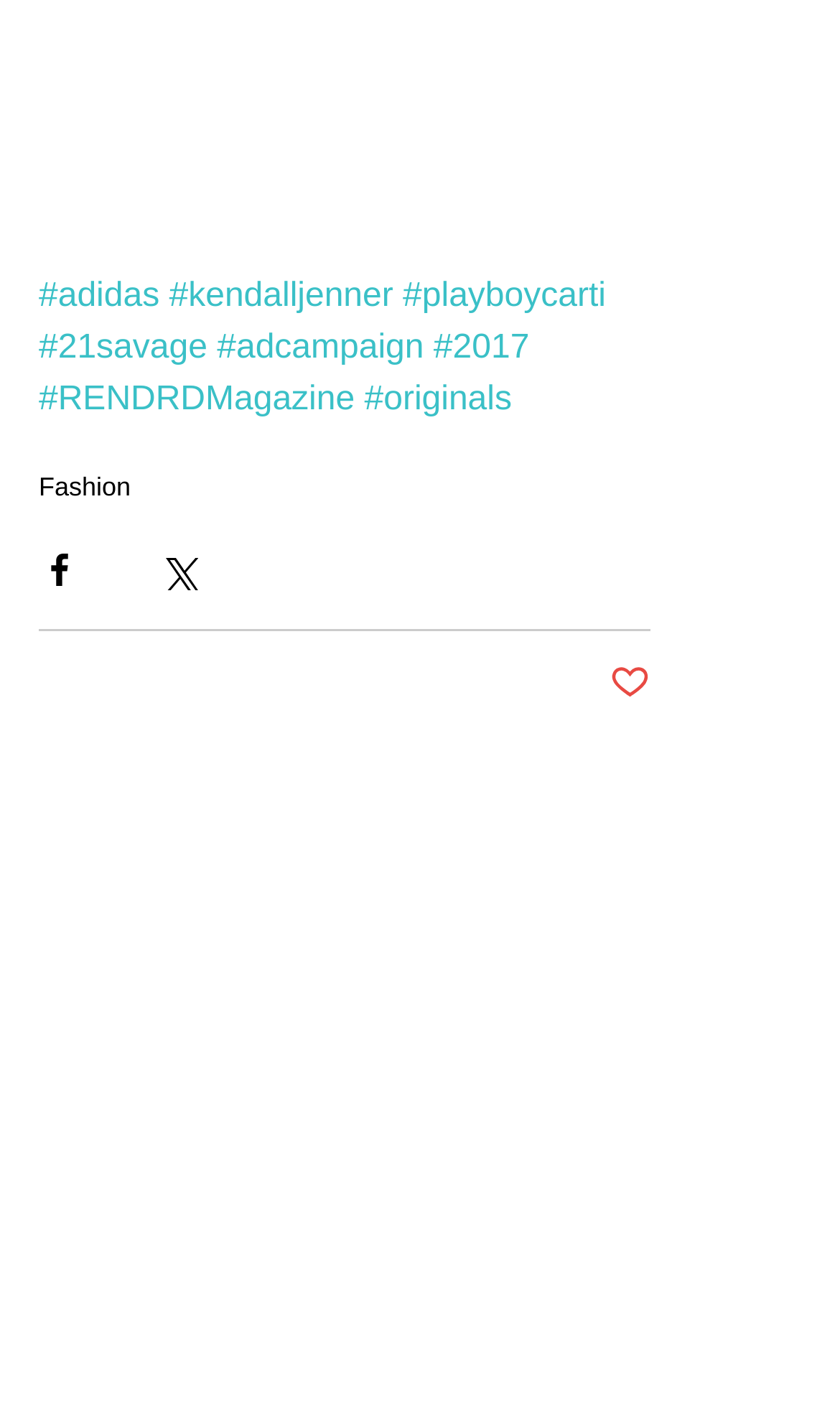Highlight the bounding box coordinates of the element that should be clicked to carry out the following instruction: "Click on Adidas link". The coordinates must be given as four float numbers ranging from 0 to 1, i.e., [left, top, right, bottom].

[0.046, 0.196, 0.19, 0.222]